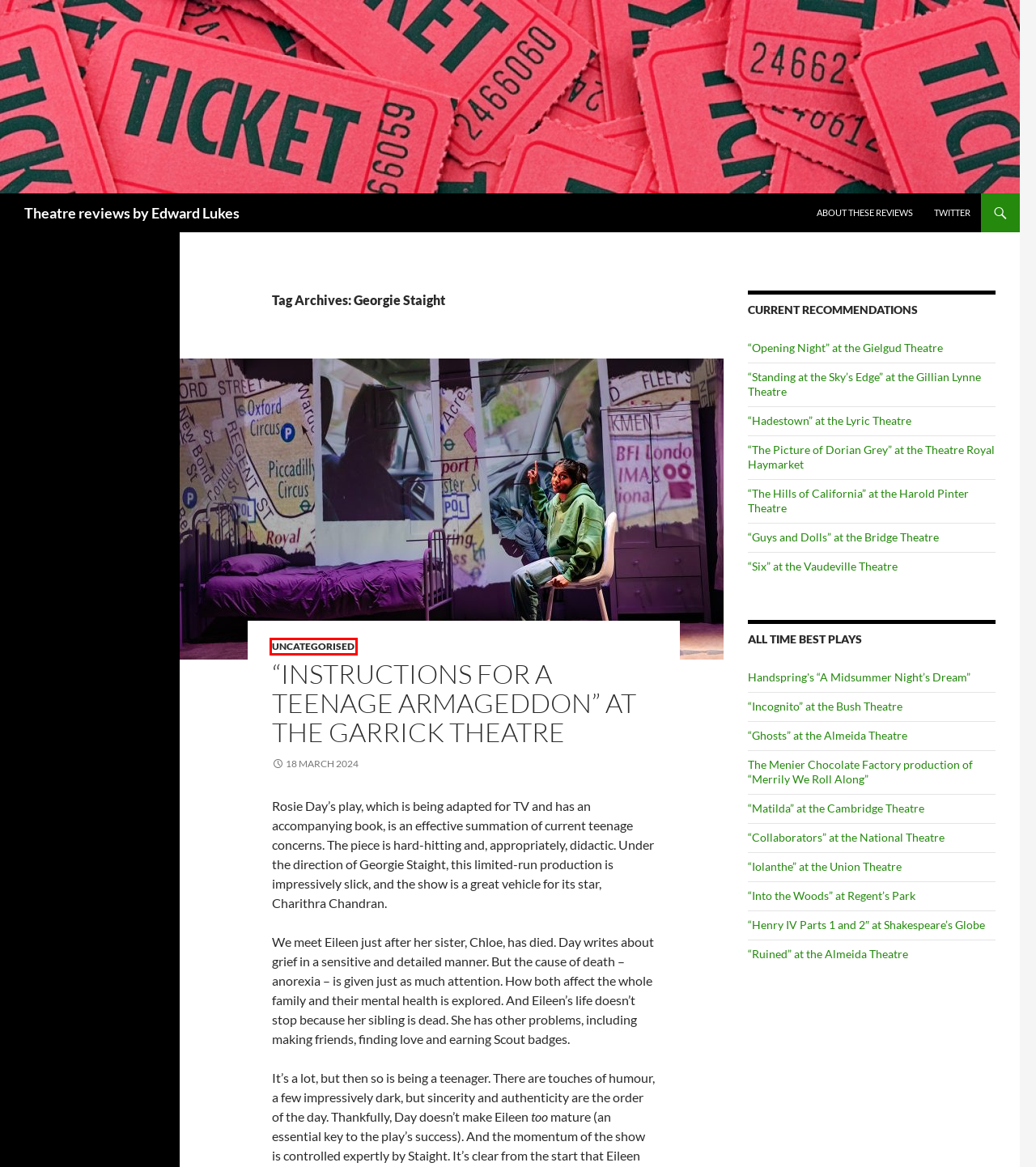Provided is a screenshot of a webpage with a red bounding box around an element. Select the most accurate webpage description for the page that appears after clicking the highlighted element. Here are the candidates:
A. "Iolanthe" at the Union Theatre - Theatre reviews by Edward Lukes
B. Once A Week Theatre - Theatre reviews by Edward Lukes
C. “Guys and Dolls” at the Bridge Theatre - Theatre reviews by Edward Lukes
D. "Ruined" at the Almeida Theatre - Theatre reviews by Edward Lukes
E. "Merrily We Roll Along" at the Harold Pinter Theatre - Theatre reviews by Edward Lukes
F. Theatre reviews by Edward Lukes -
G. Uncategorised Archives - Theatre reviews by Edward Lukes
H. "Collaborators" at the National Theatre - Theatre reviews by Edward Lukes

G